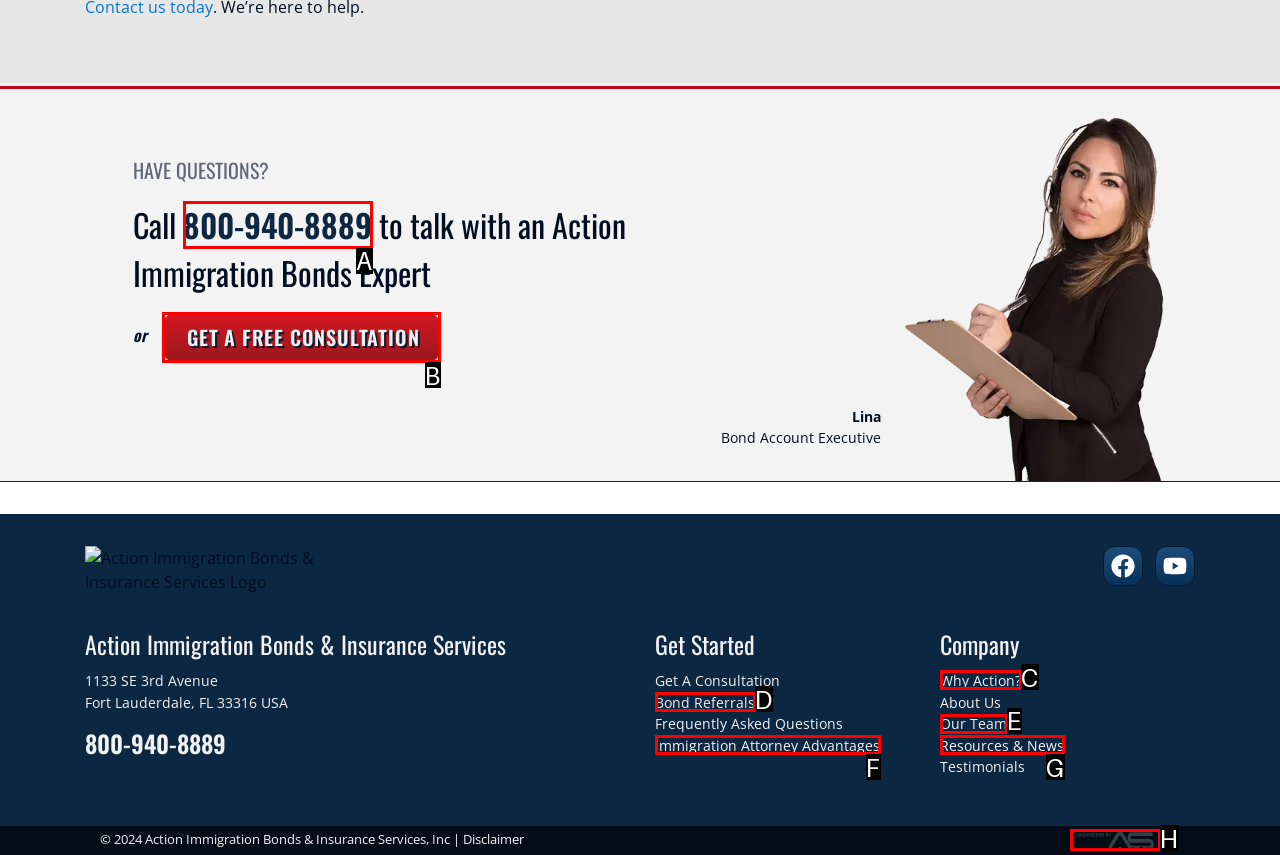Identify the correct HTML element to click for the task: Get a free consultation. Provide the letter of your choice.

B